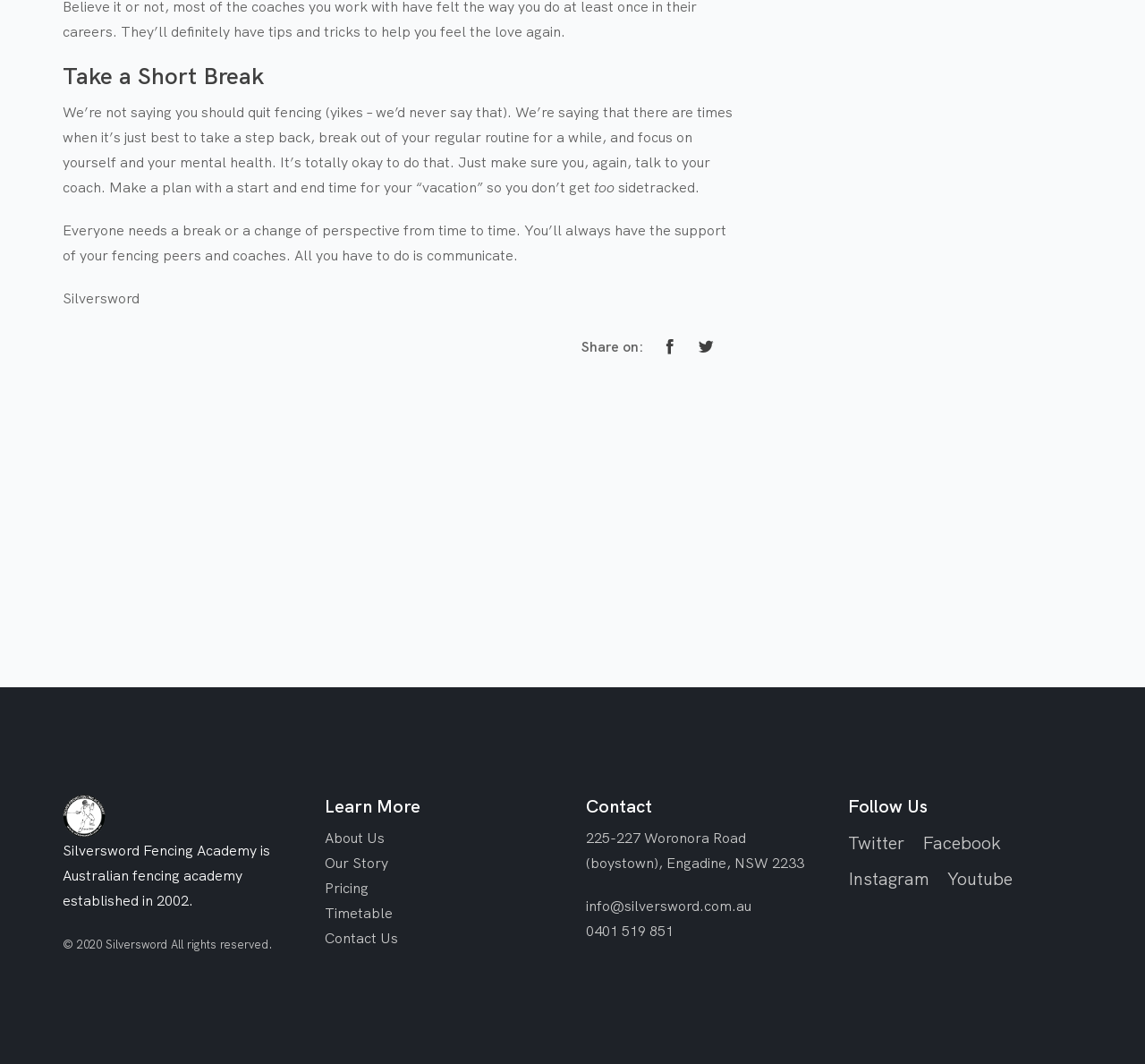What is the purpose of taking a break in fencing? Based on the image, give a response in one word or a short phrase.

Focus on mental health